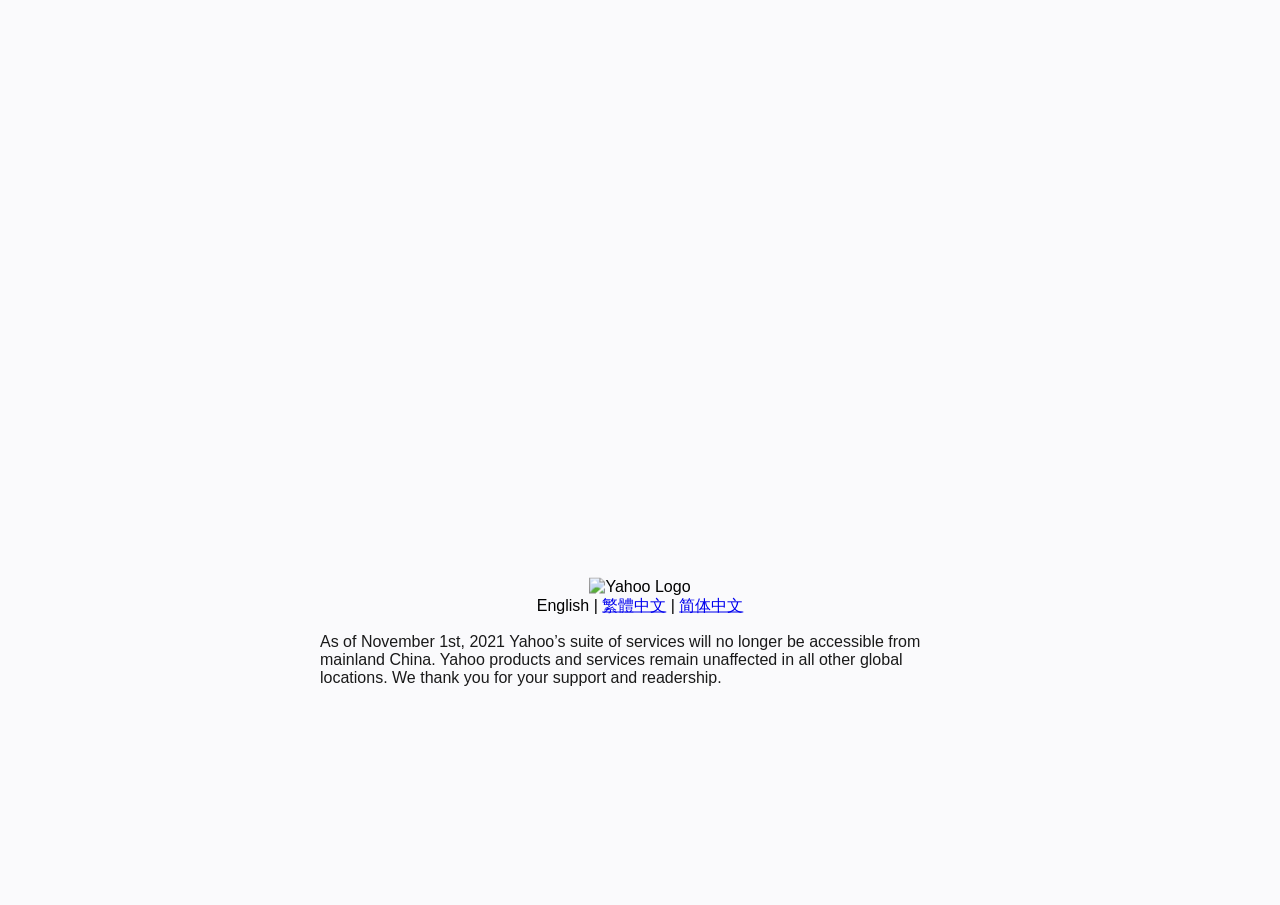Please find the bounding box for the following UI element description. Provide the coordinates in (top-left x, top-left y, bottom-right x, bottom-right y) format, with values between 0 and 1: 简体中文

[0.531, 0.659, 0.581, 0.678]